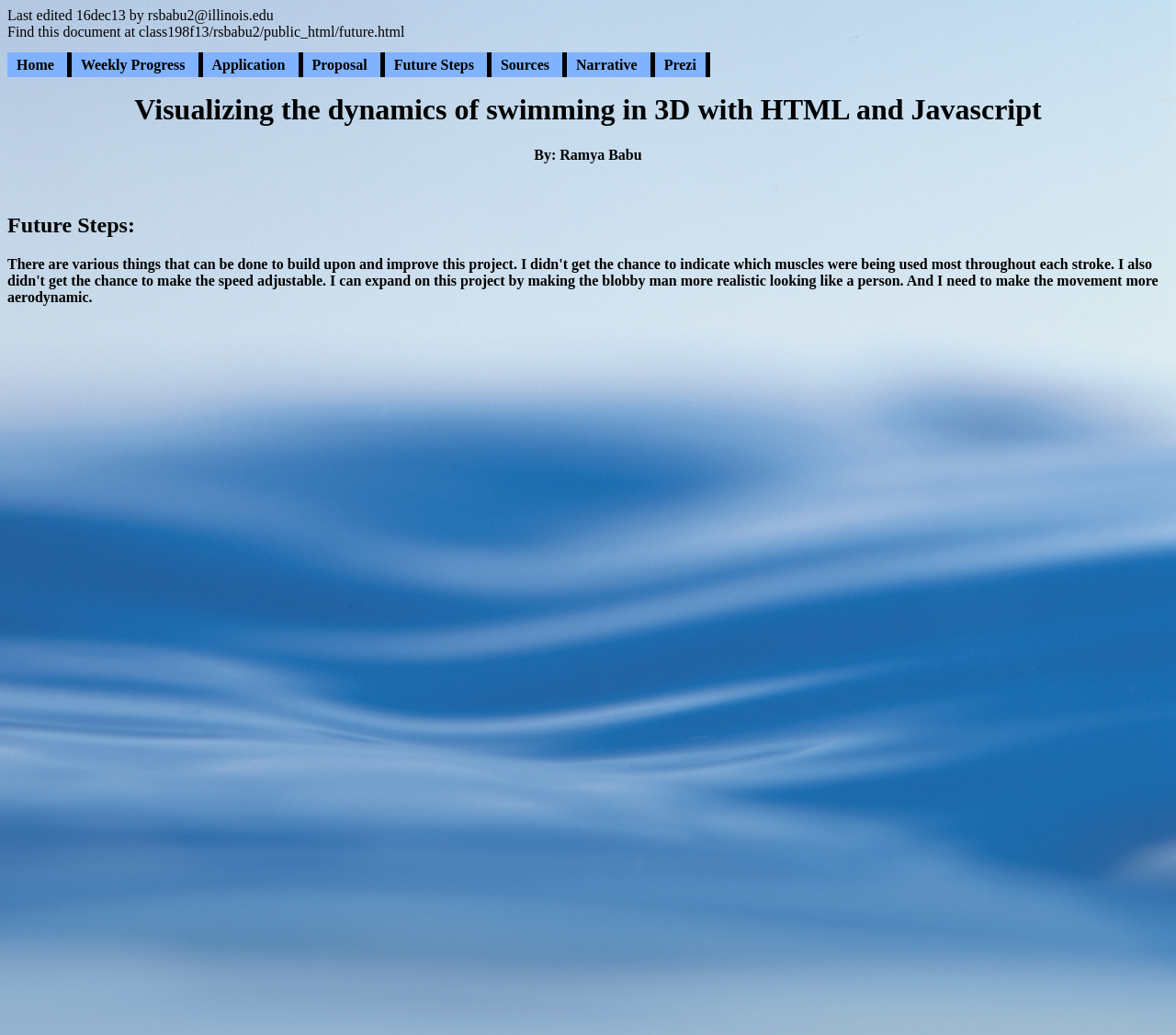Who is the author of this webpage?
We need a detailed and exhaustive answer to the question. Please elaborate.

The author's name is mentioned at the bottom of the webpage, below the main heading, as 'By: Ramya Babu'.